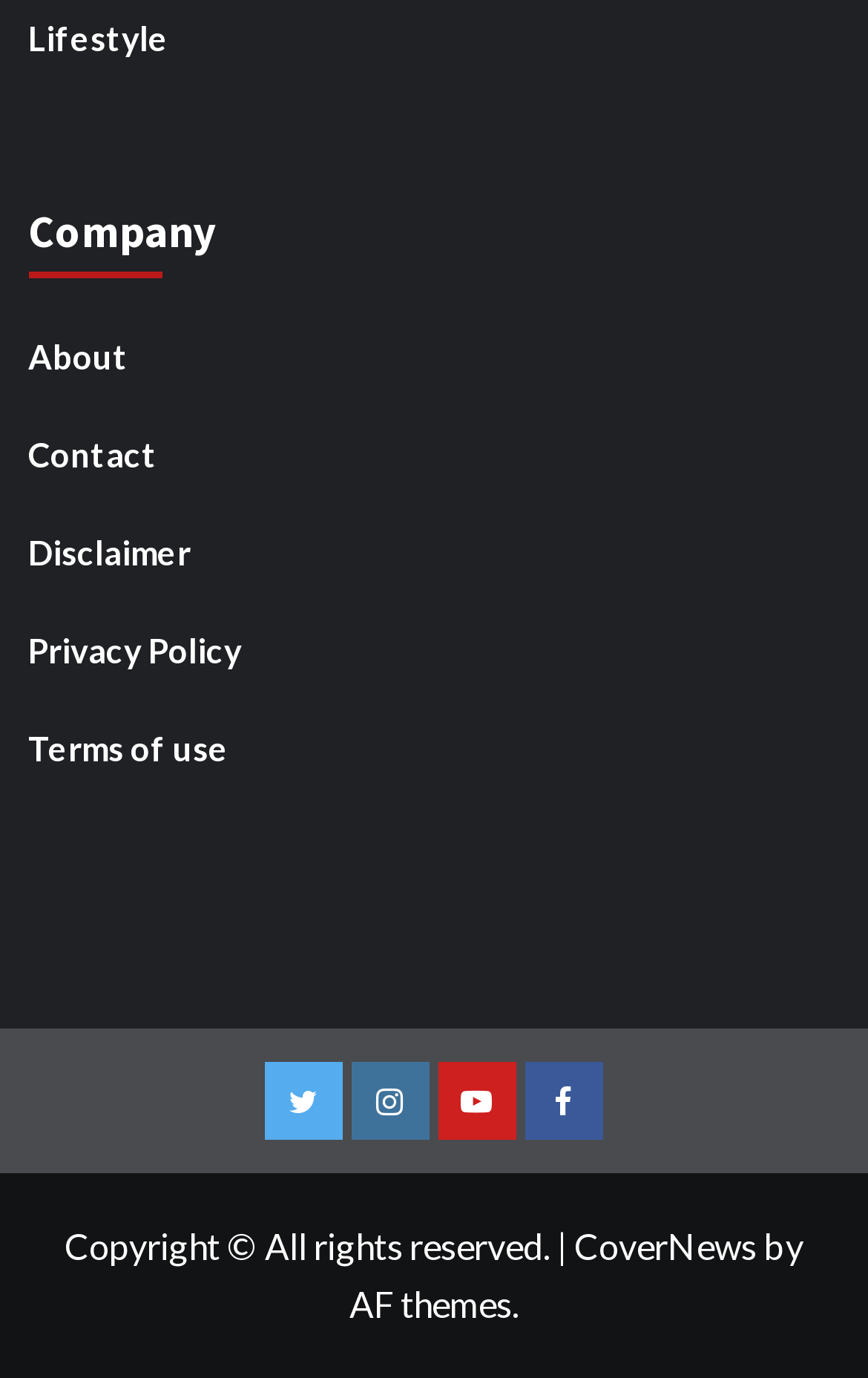Locate the bounding box coordinates of the clickable part needed for the task: "Go to CoverNews".

[0.662, 0.889, 0.872, 0.92]